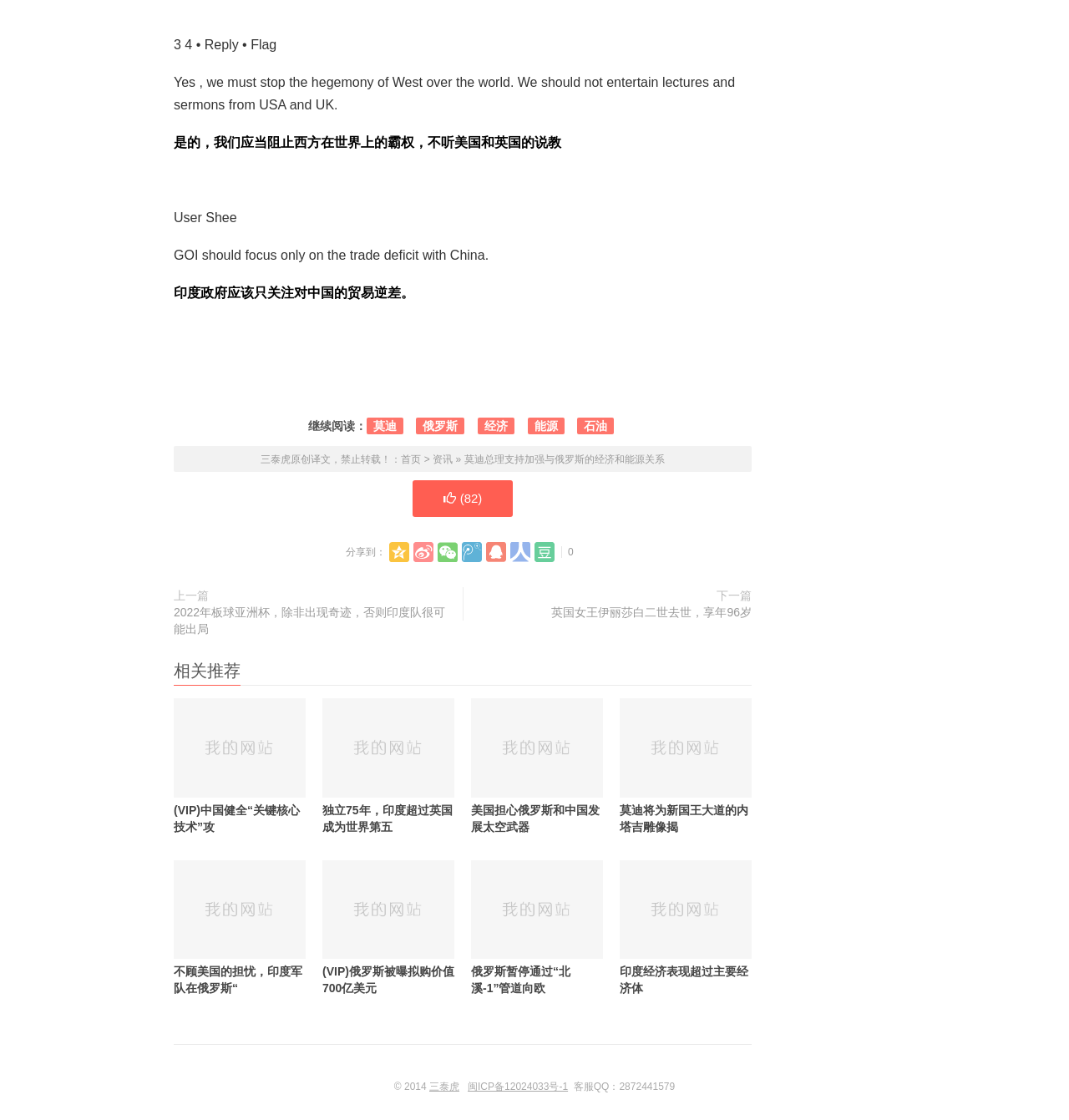What is the purpose of the buttons at the bottom of the page?
Refer to the screenshot and answer in one word or phrase.

Sharing the article